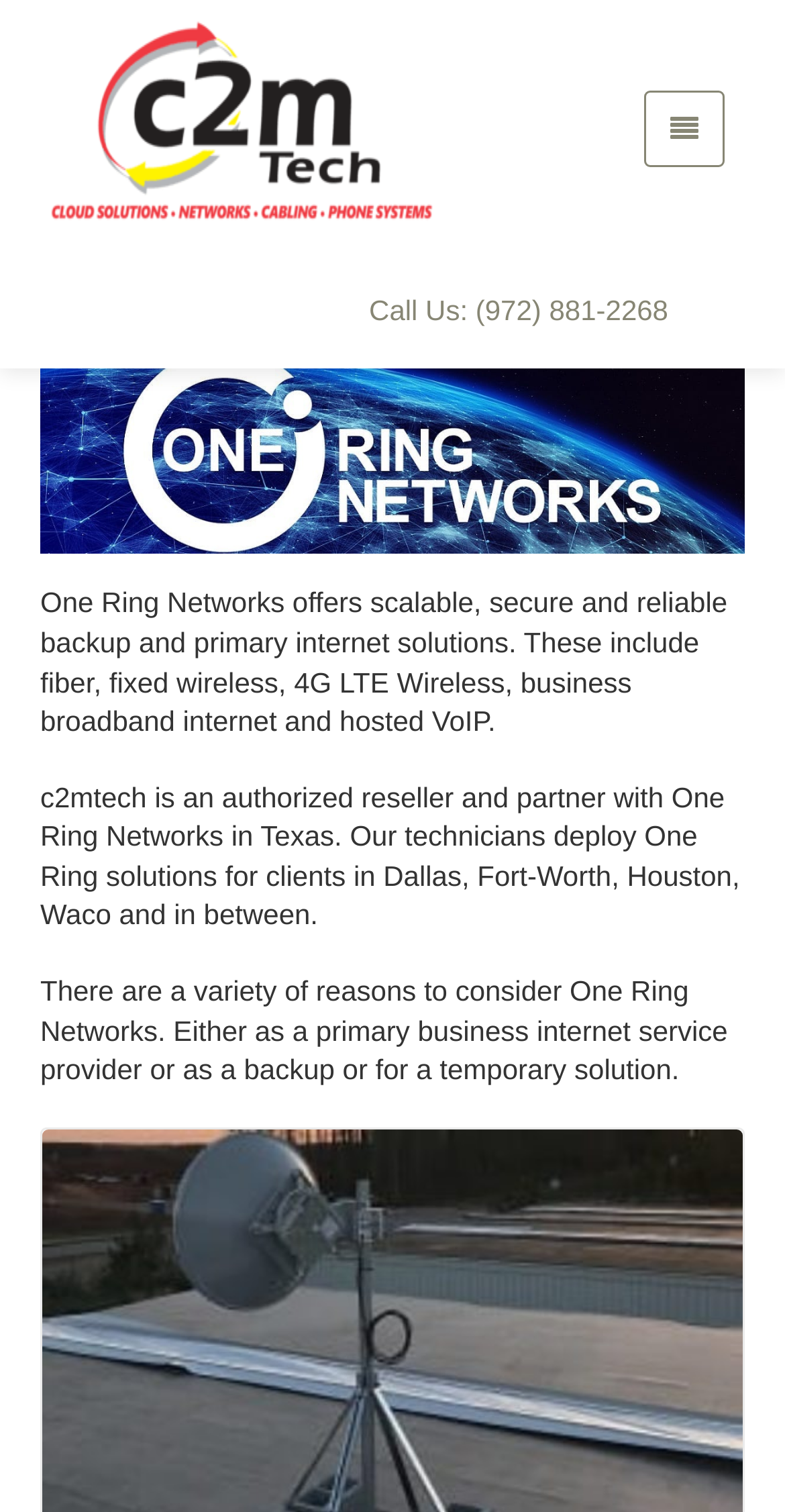Provide a one-word or brief phrase answer to the question:
In which cities does c2mtech deploy One Ring solutions?

Dallas, Fort-Worth, Houston, Waco